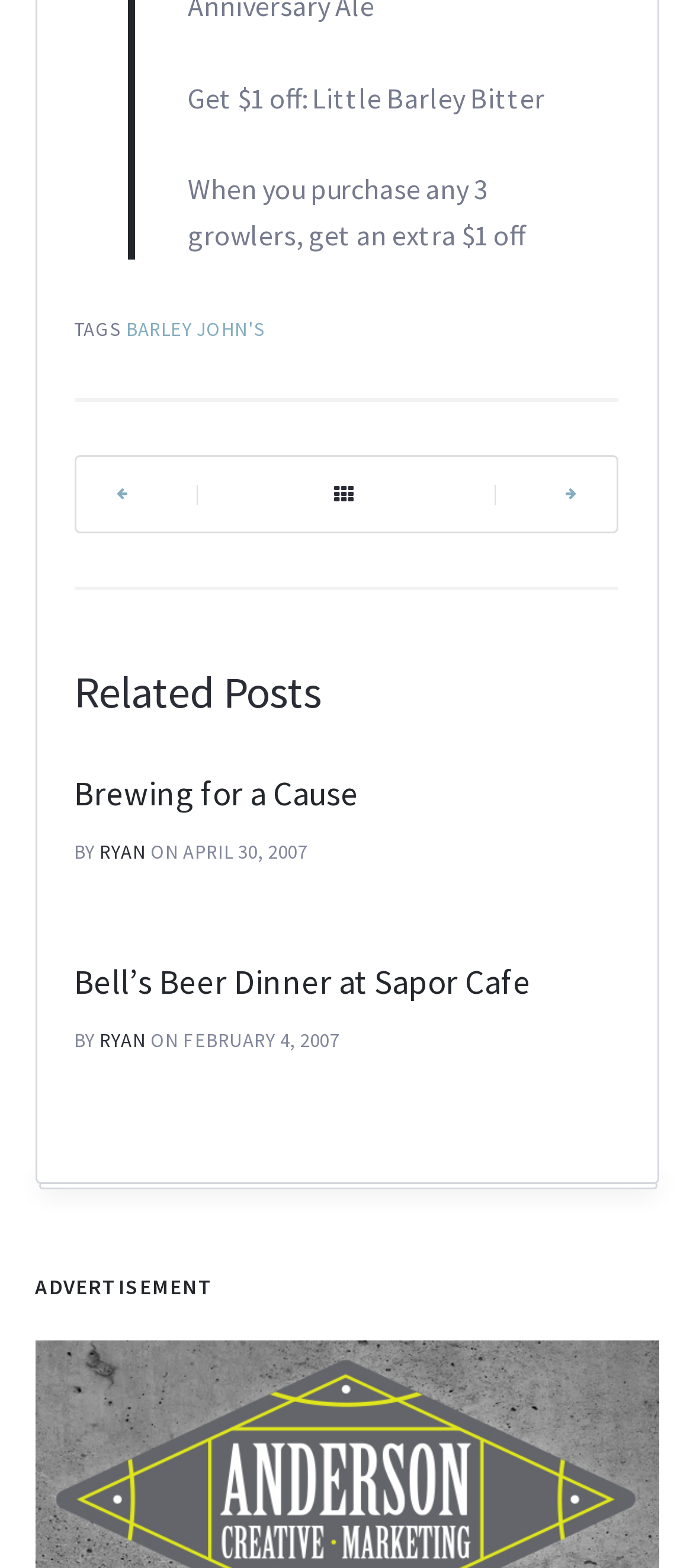Determine the bounding box coordinates of the clickable area required to perform the following instruction: "Click on the share icon". The coordinates should be represented as four float numbers between 0 and 1: [left, top, right, bottom].

[0.783, 0.306, 0.865, 0.322]